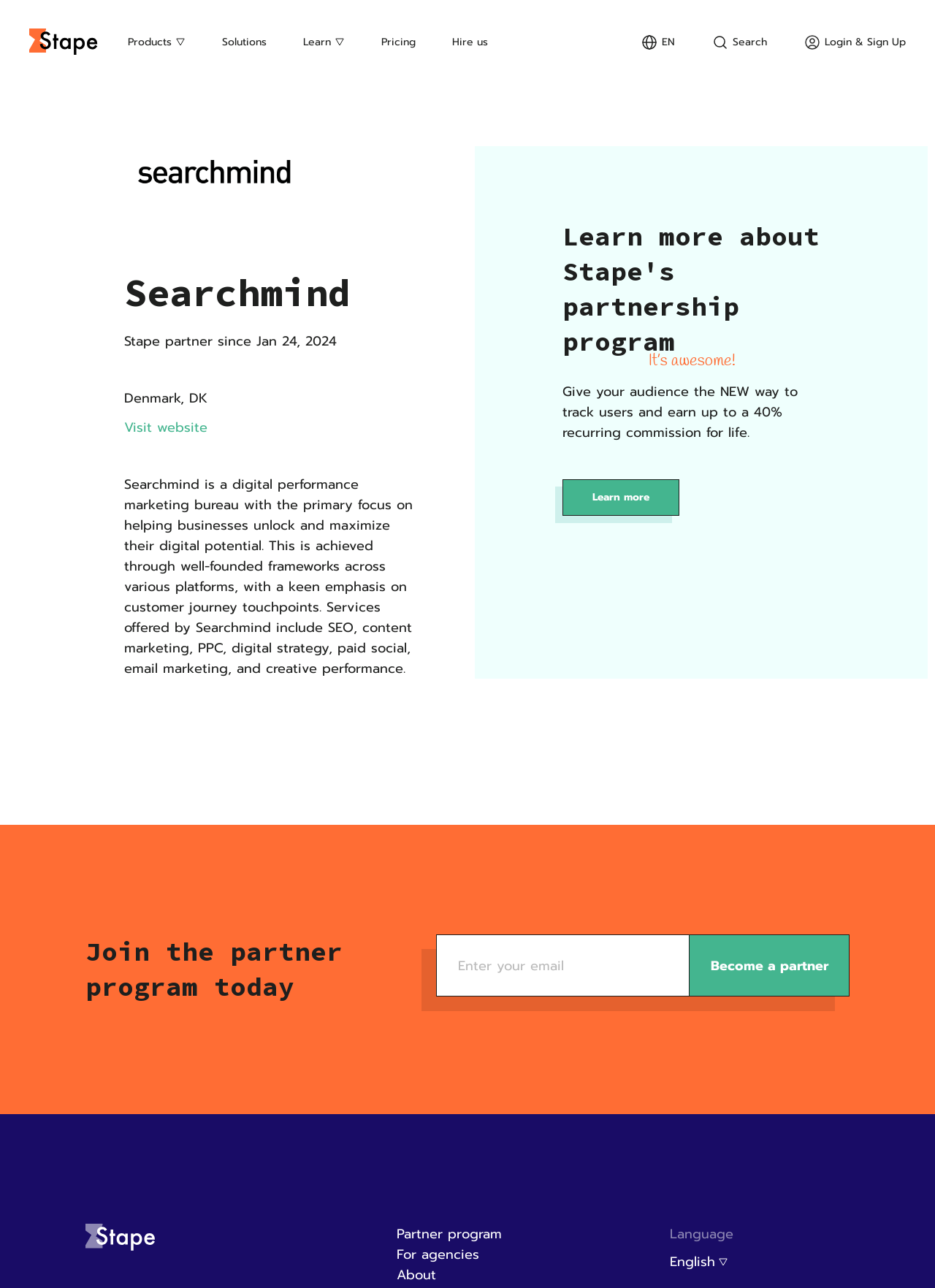Identify the bounding box coordinates of the area you need to click to perform the following instruction: "Visit the Searchmind website".

[0.133, 0.324, 0.222, 0.34]